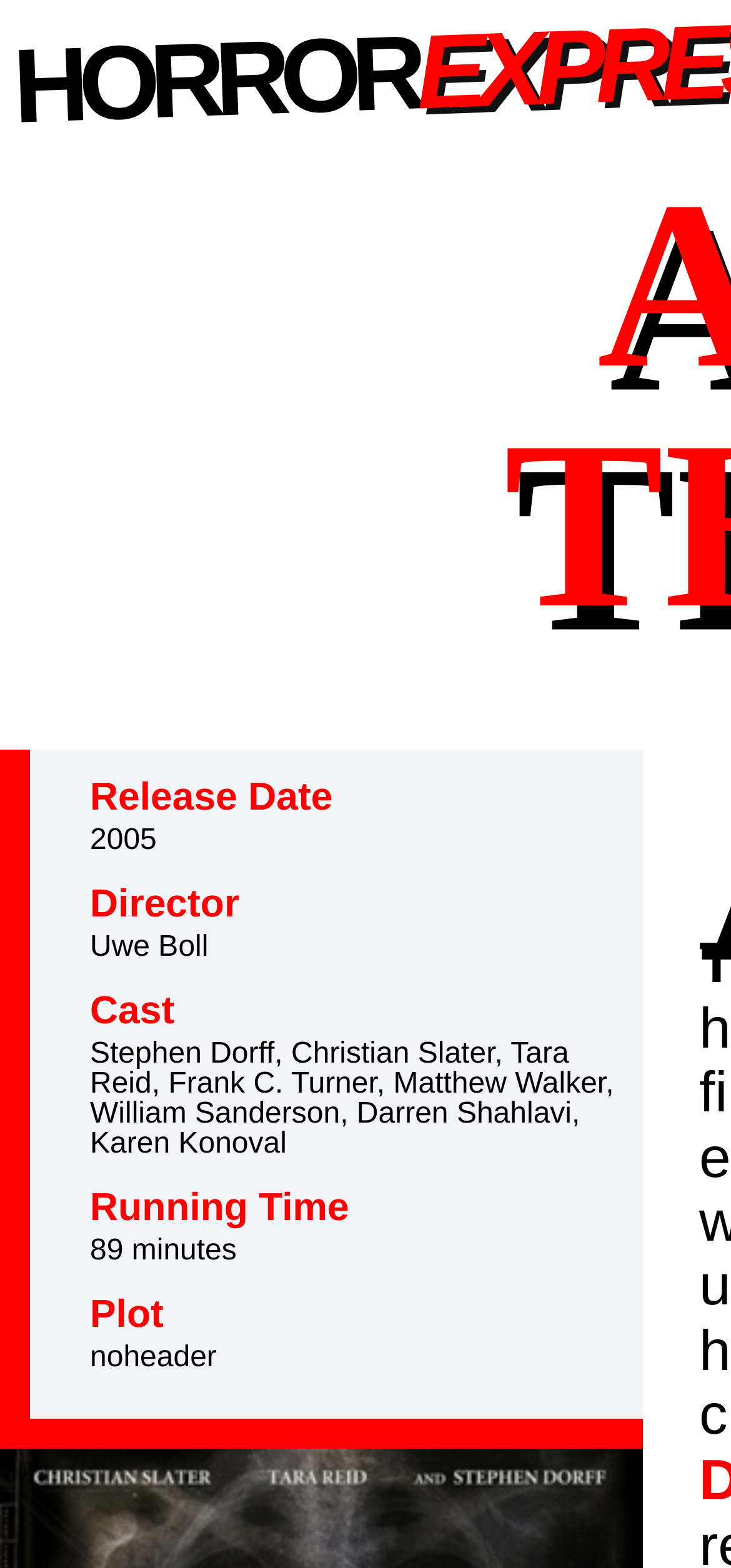From the image, can you give a detailed response to the question below:
Who are the main cast members of the movie?

I found the answer by looking at the 'Cast' heading and the corresponding static text listing the main cast members below it.